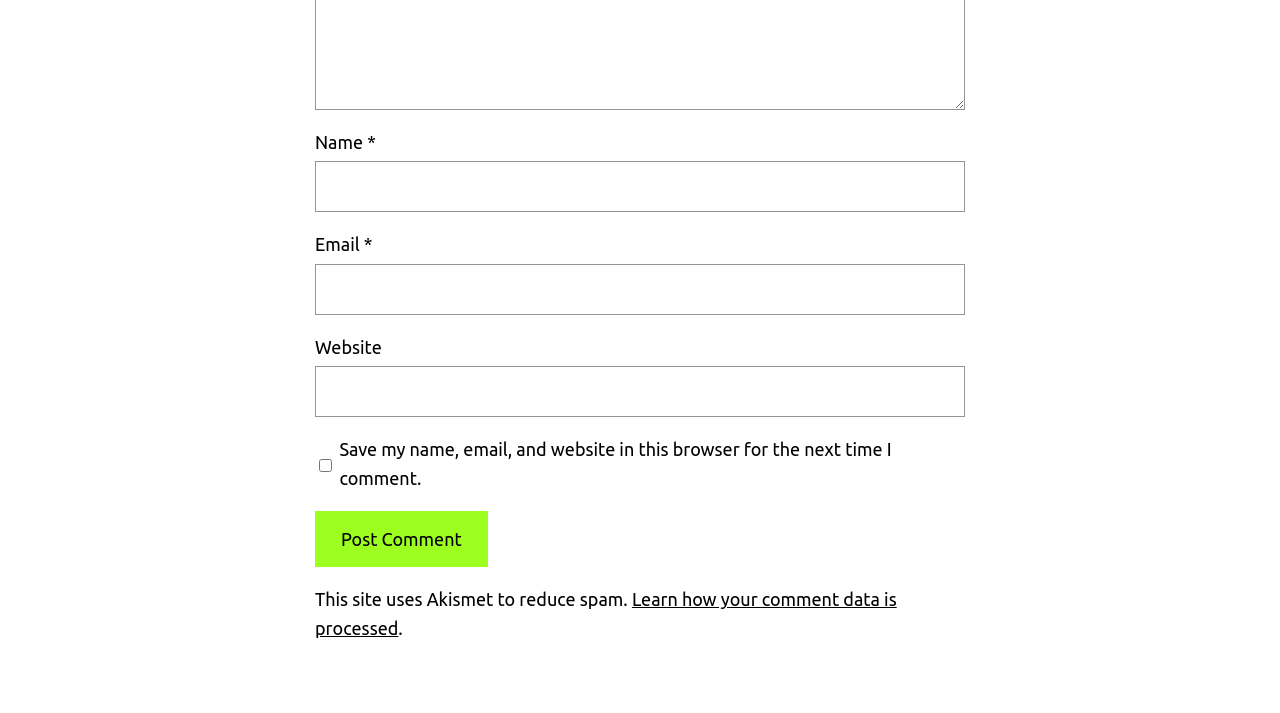Give the bounding box coordinates for the element described by: "parent_node: Name * name="author"".

[0.246, 0.226, 0.754, 0.298]